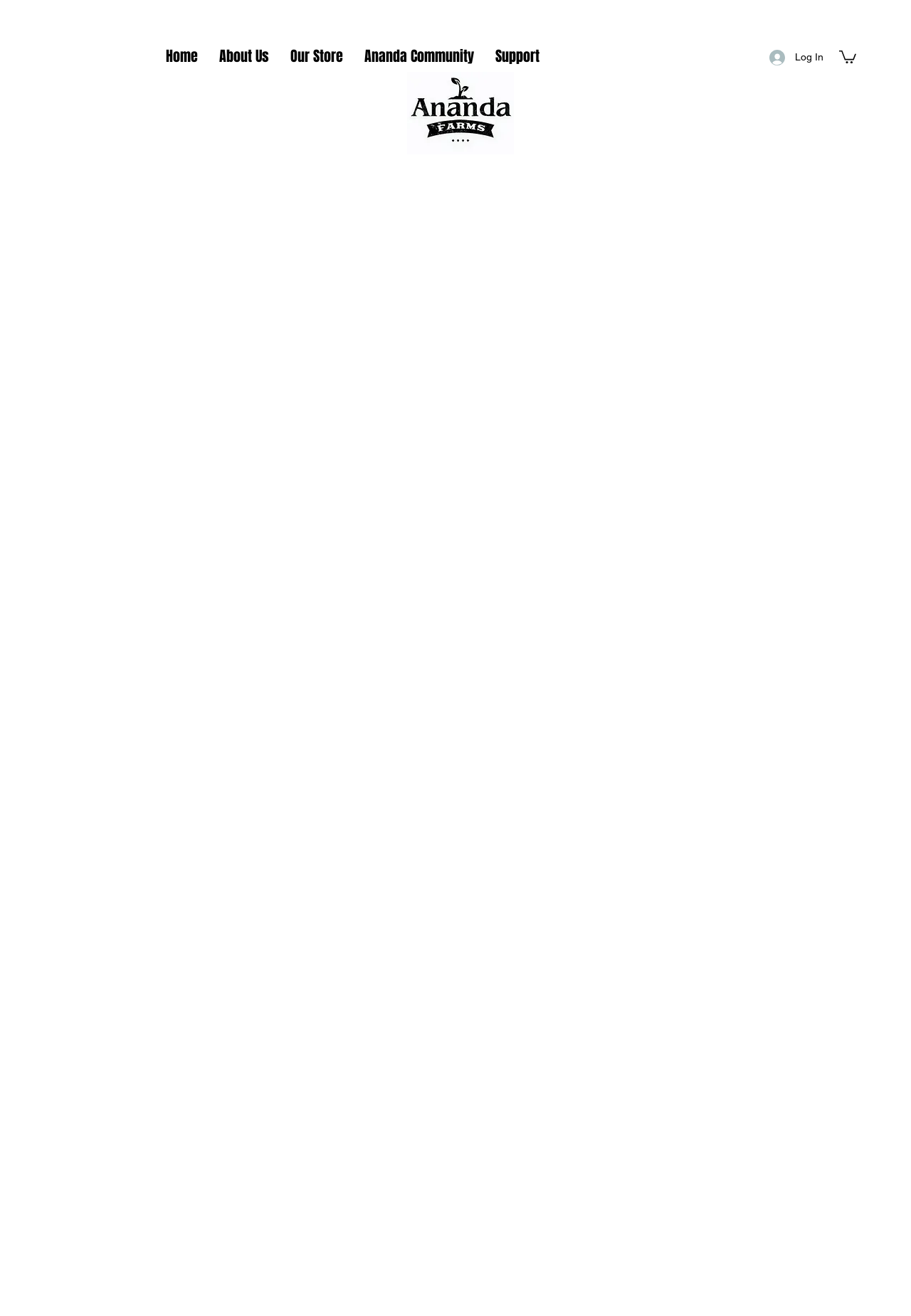Provide the bounding box coordinates for the UI element that is described as: "Support".

[0.532, 0.035, 0.604, 0.051]